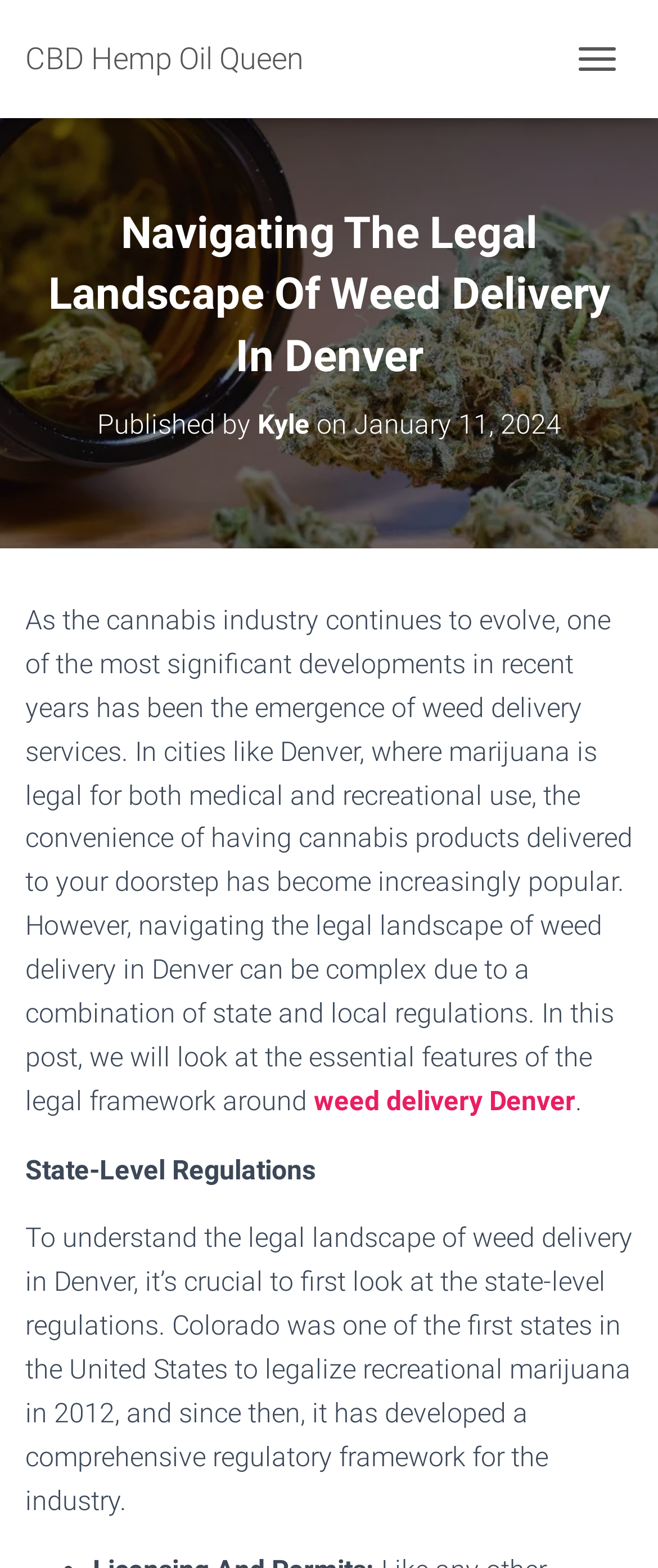Identify and generate the primary title of the webpage.

Navigating The Legal Landscape Of Weed Delivery In Denver